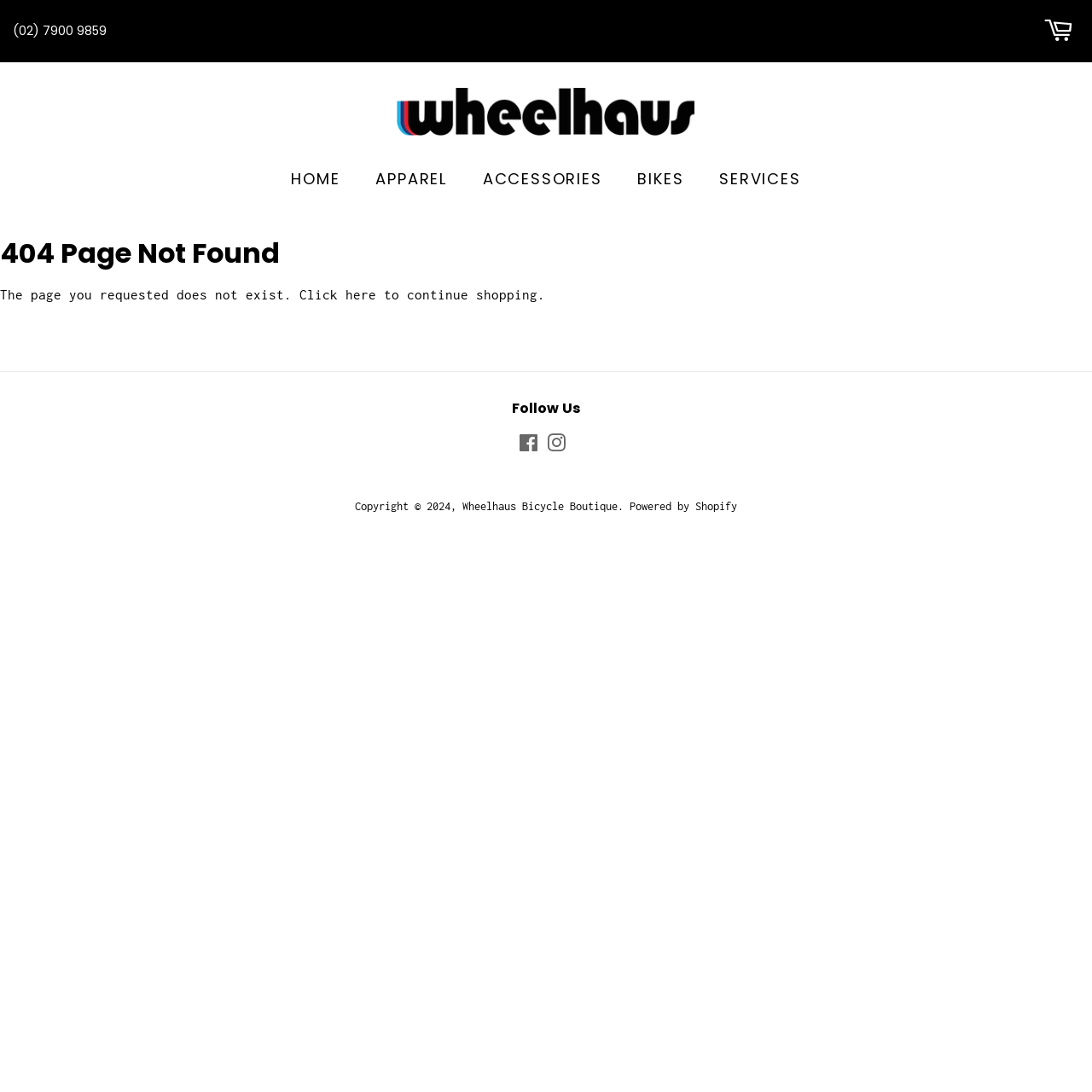Determine the bounding box coordinates for the area that should be clicked to carry out the following instruction: "Check the company's Twitter page".

None